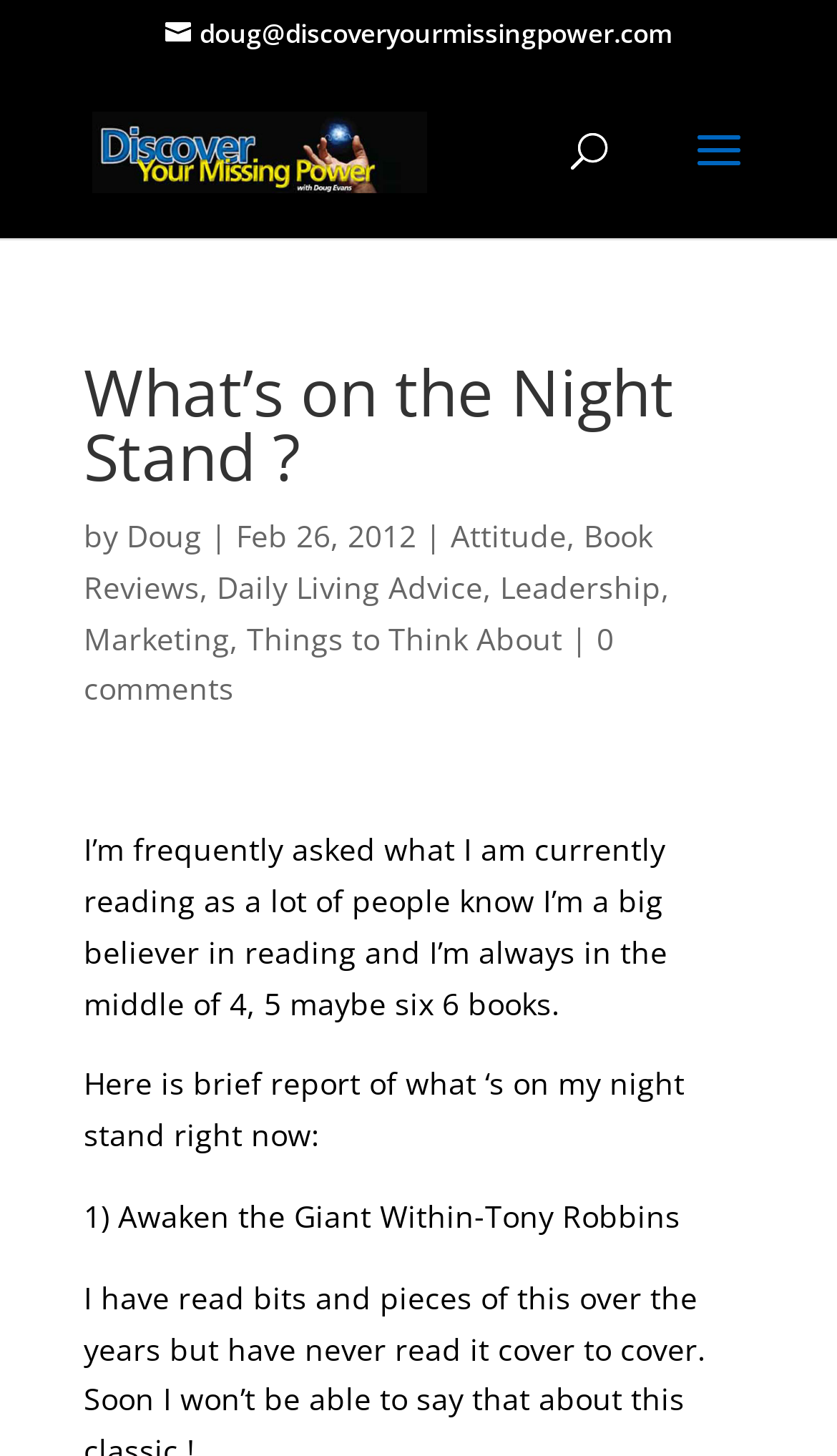Using the provided description name="s" placeholder="Search …" title="Search for:", find the bounding box coordinates for the UI element. Provide the coordinates in (top-left x, top-left y, bottom-right x, bottom-right y) format, ensuring all values are between 0 and 1.

[0.463, 0.045, 0.823, 0.048]